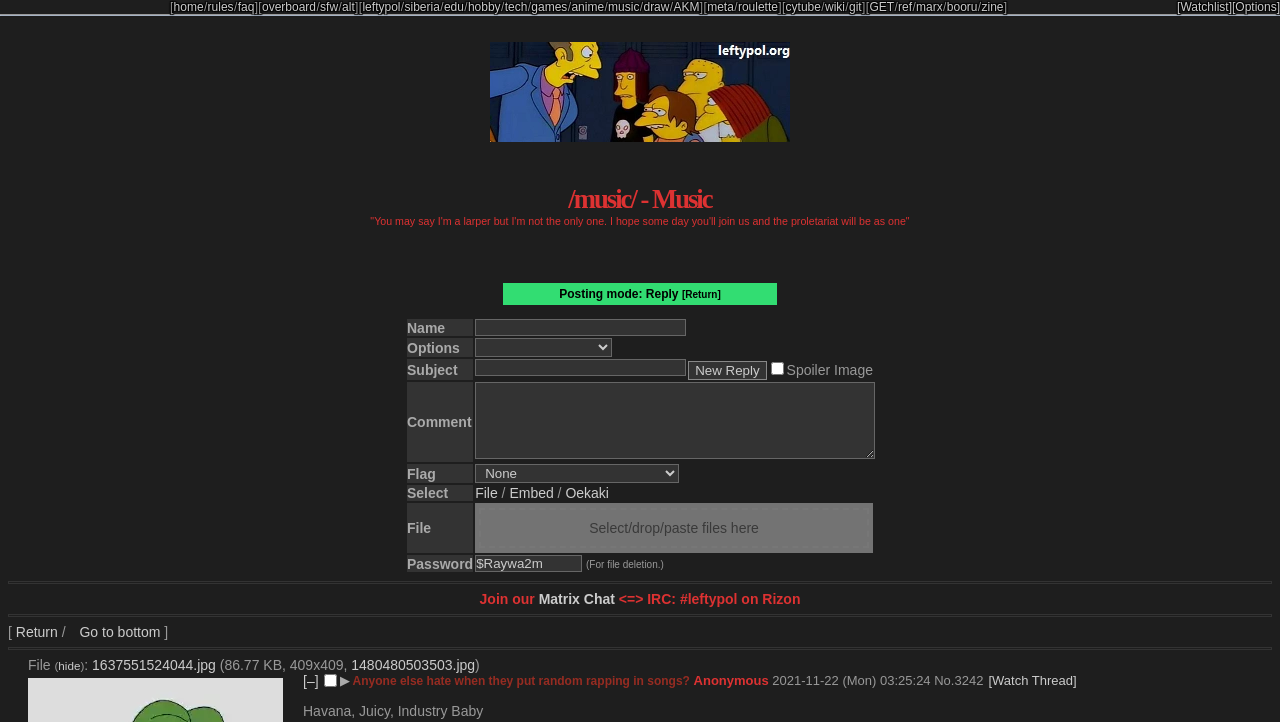Please find the bounding box coordinates of the element that you should click to achieve the following instruction: "Click on the 'music' link". The coordinates should be presented as four float numbers between 0 and 1: [left, top, right, bottom].

[0.475, 0.0, 0.5, 0.019]